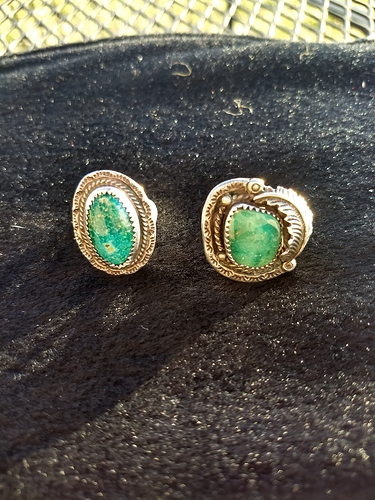What is the material surrounding the turquoise stone in one of the rings?
Please provide a detailed answer to the question.

The caption states that one of the rings features an elongated oval turquoise stone surrounded by ornate silver filigree, which implies that the material surrounding the turquoise stone in that ring is silver filigree.